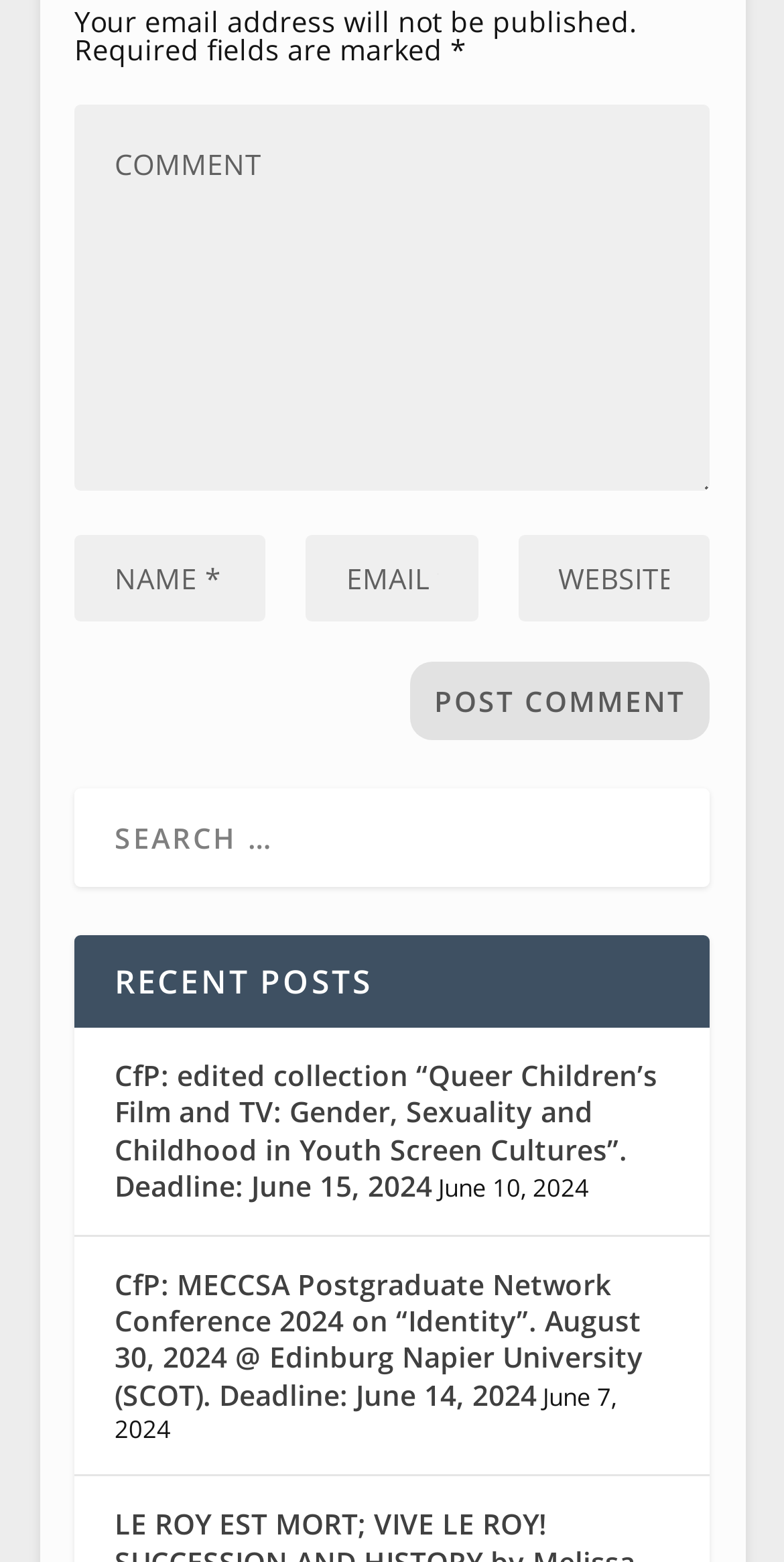Locate the bounding box coordinates of the clickable area needed to fulfill the instruction: "Search for something".

[0.095, 0.505, 0.905, 0.568]